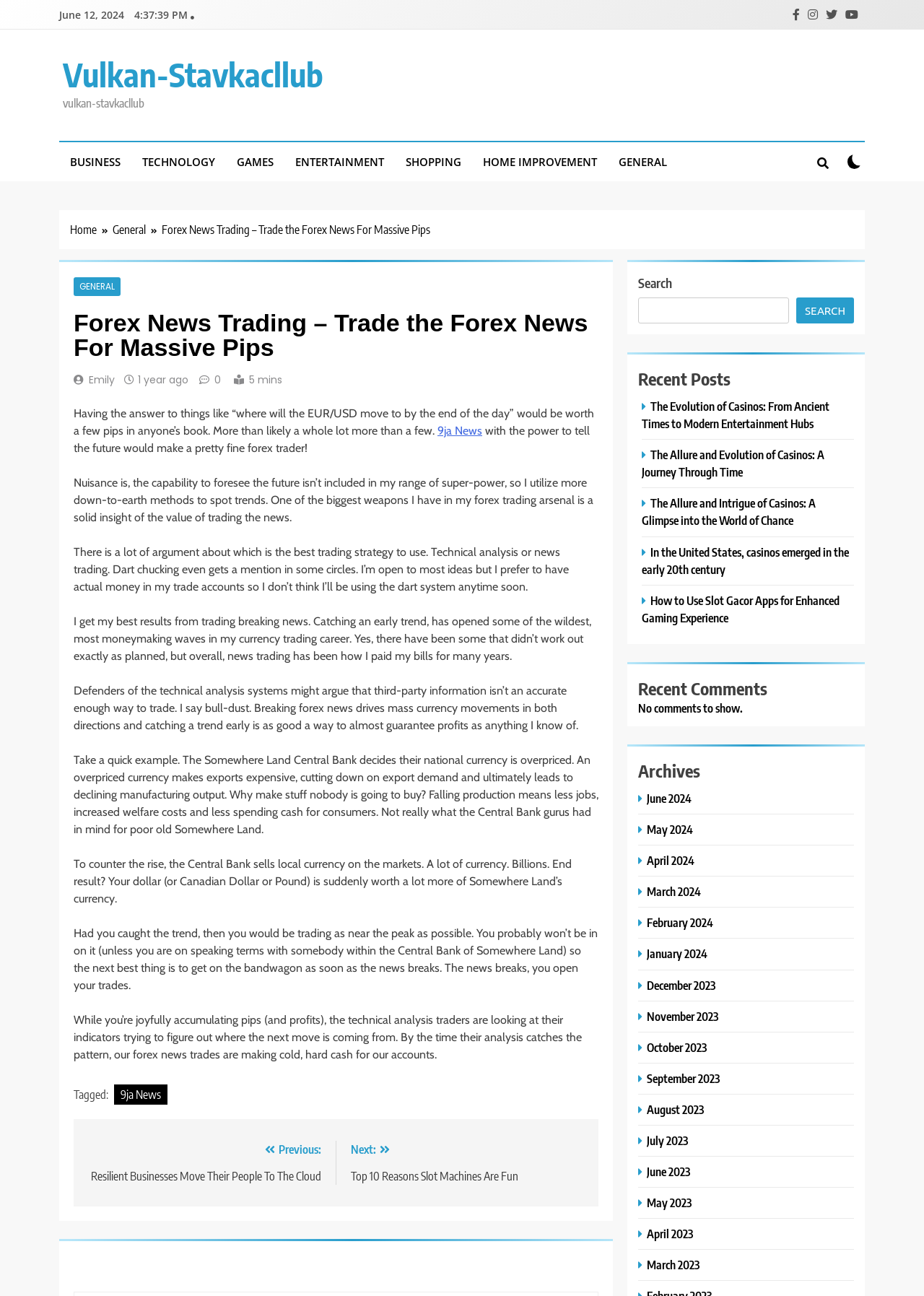Provide a brief response using a word or short phrase to this question:
What is the purpose of trading the news according to the article?

To catch an early trend